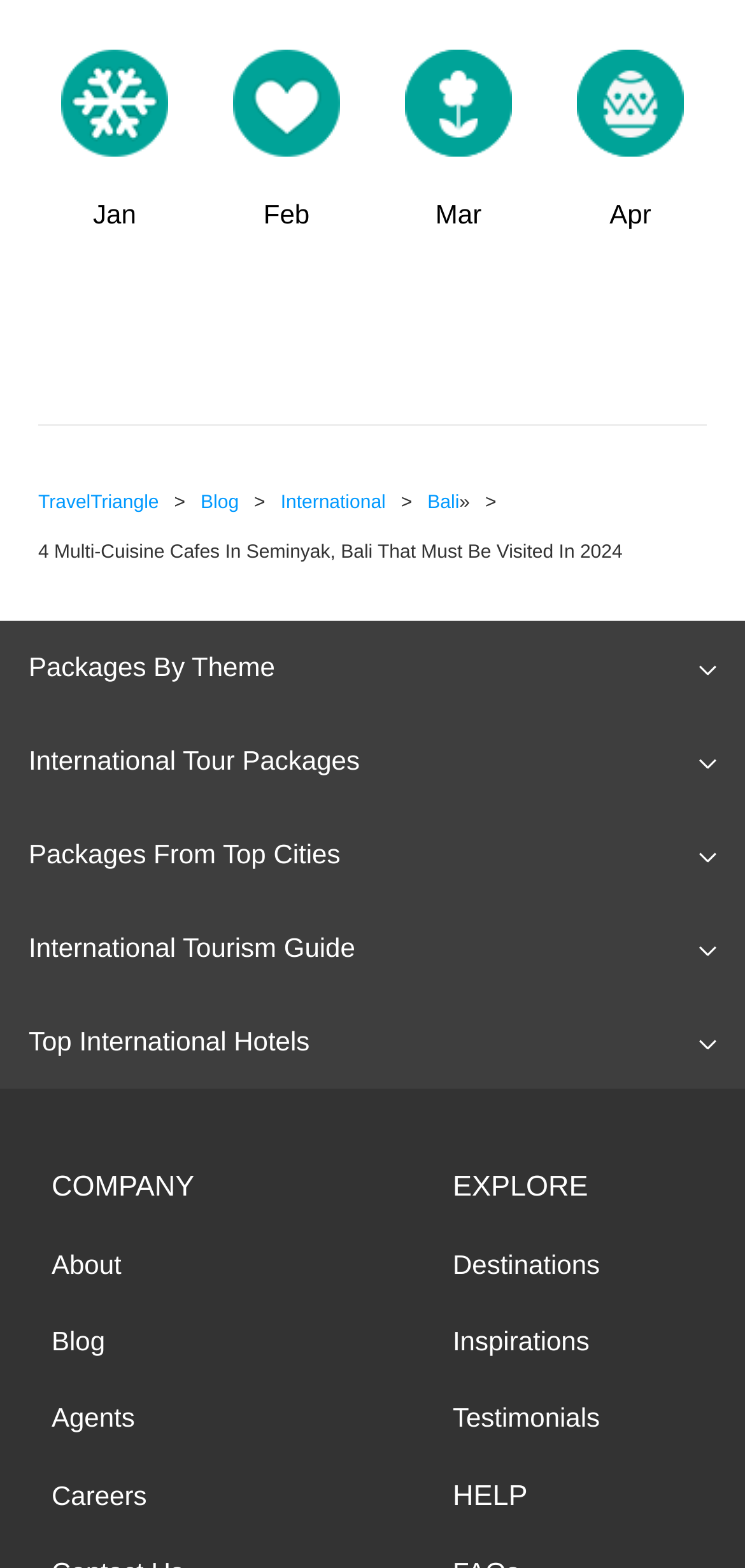What is the first month listed?
Please provide a detailed and thorough answer to the question.

The first month listed is 'Jan' which is a link element located at the top of the webpage with a bounding box of [0.082, 0.08, 0.226, 0.178].